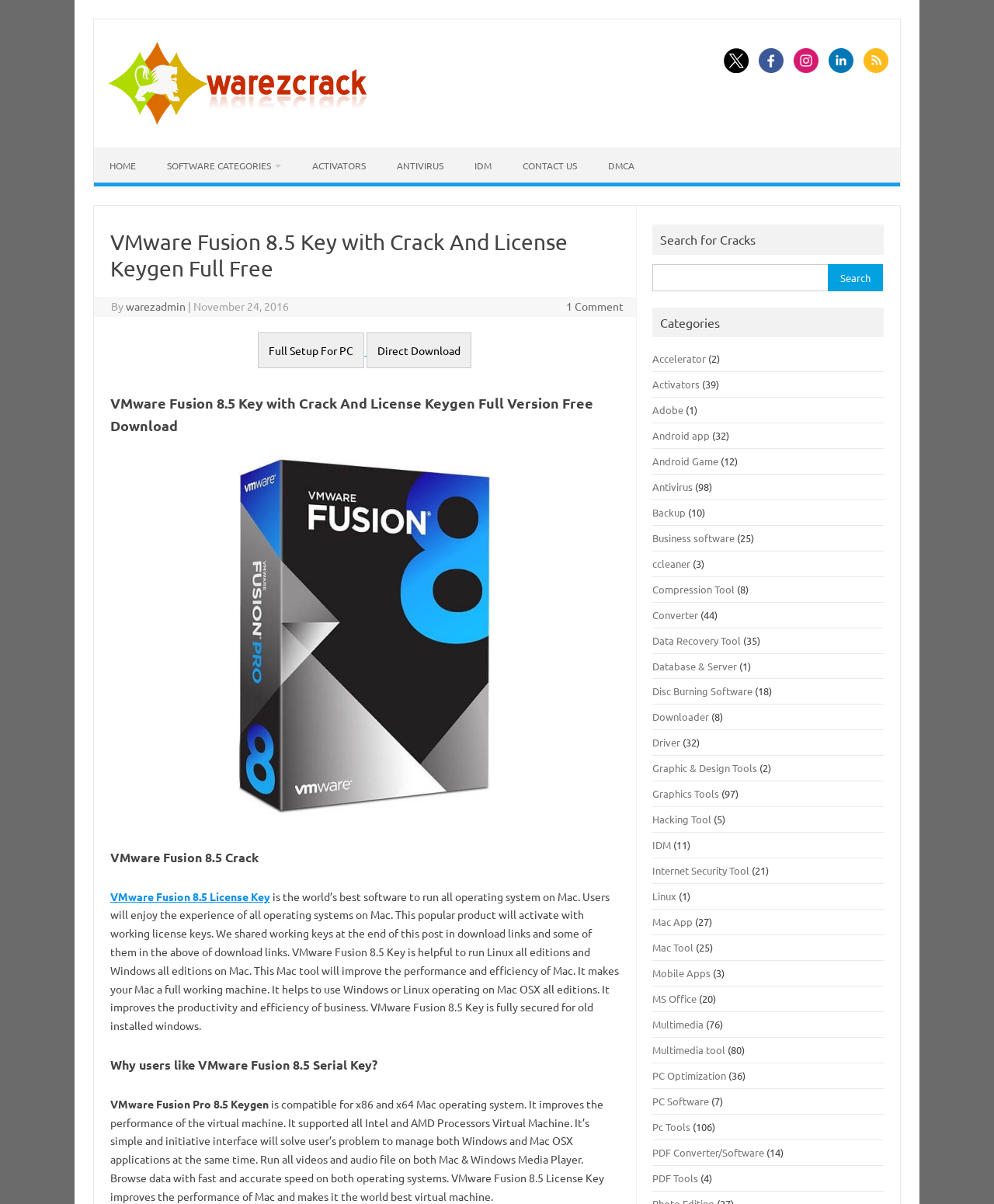Based on the visual content of the image, answer the question thoroughly: What is the function of the 'Search for Cracks' section?

The 'Search for Cracks' section contains a search bar and a button, suggesting that it is a search function. The presence of the 'Search for:' text and the button labeled 'Search' further supports this conclusion.